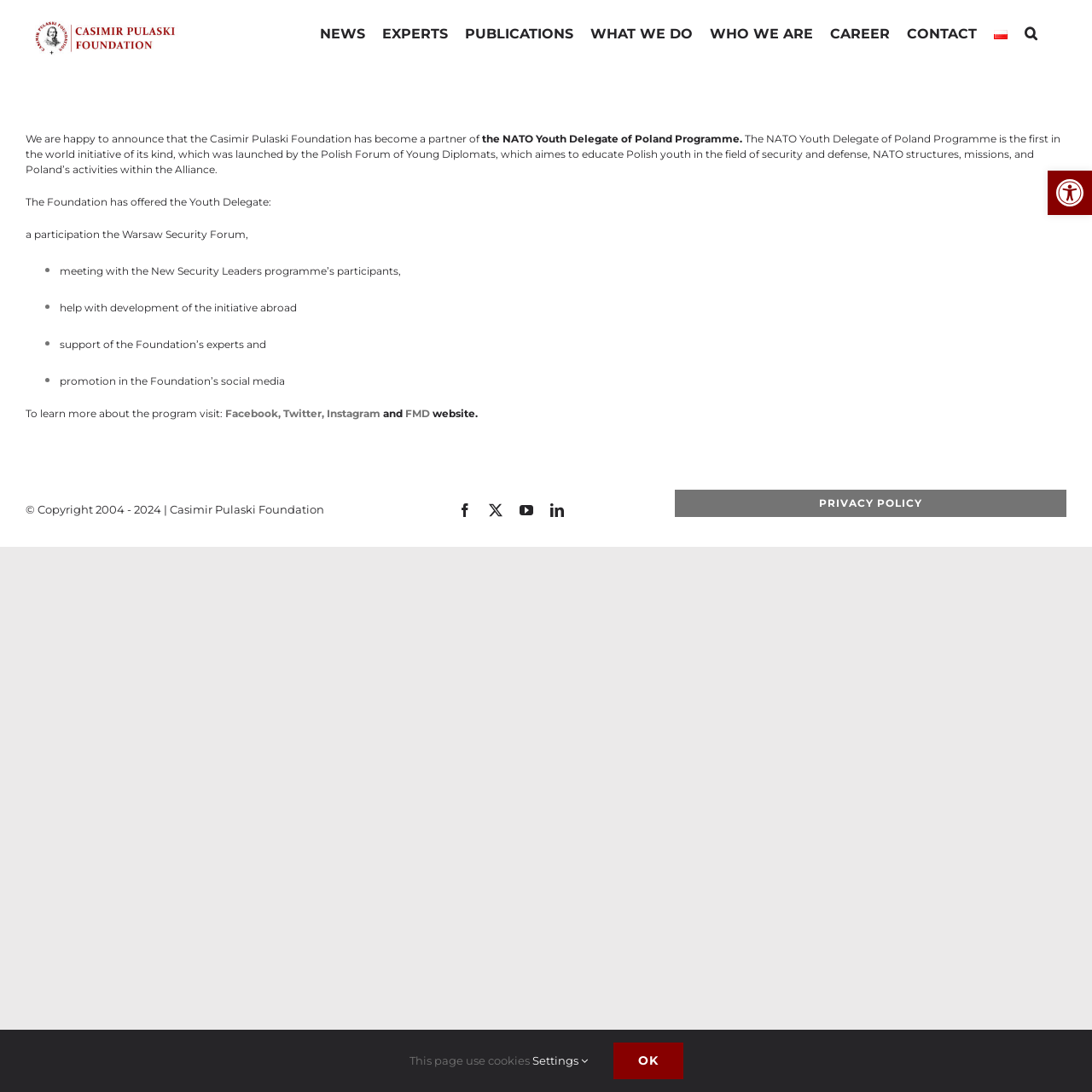Determine the bounding box for the described HTML element: "Privacy Policy". Ensure the coordinates are four float numbers between 0 and 1 in the format [left, top, right, bottom].

[0.618, 0.449, 0.977, 0.474]